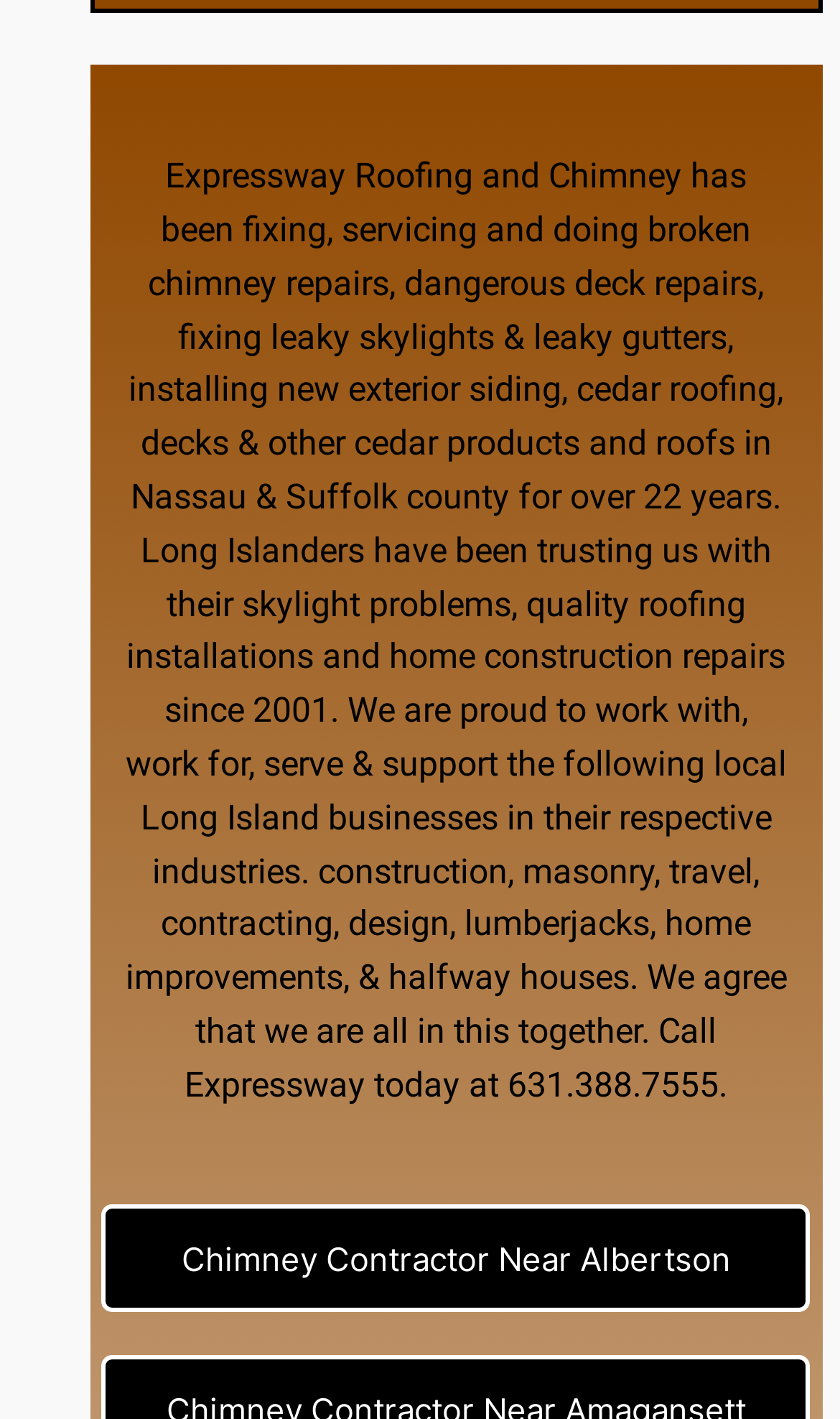Answer the following query concisely with a single word or phrase:
What areas does Expressway serve?

Nassau and Suffolk counties